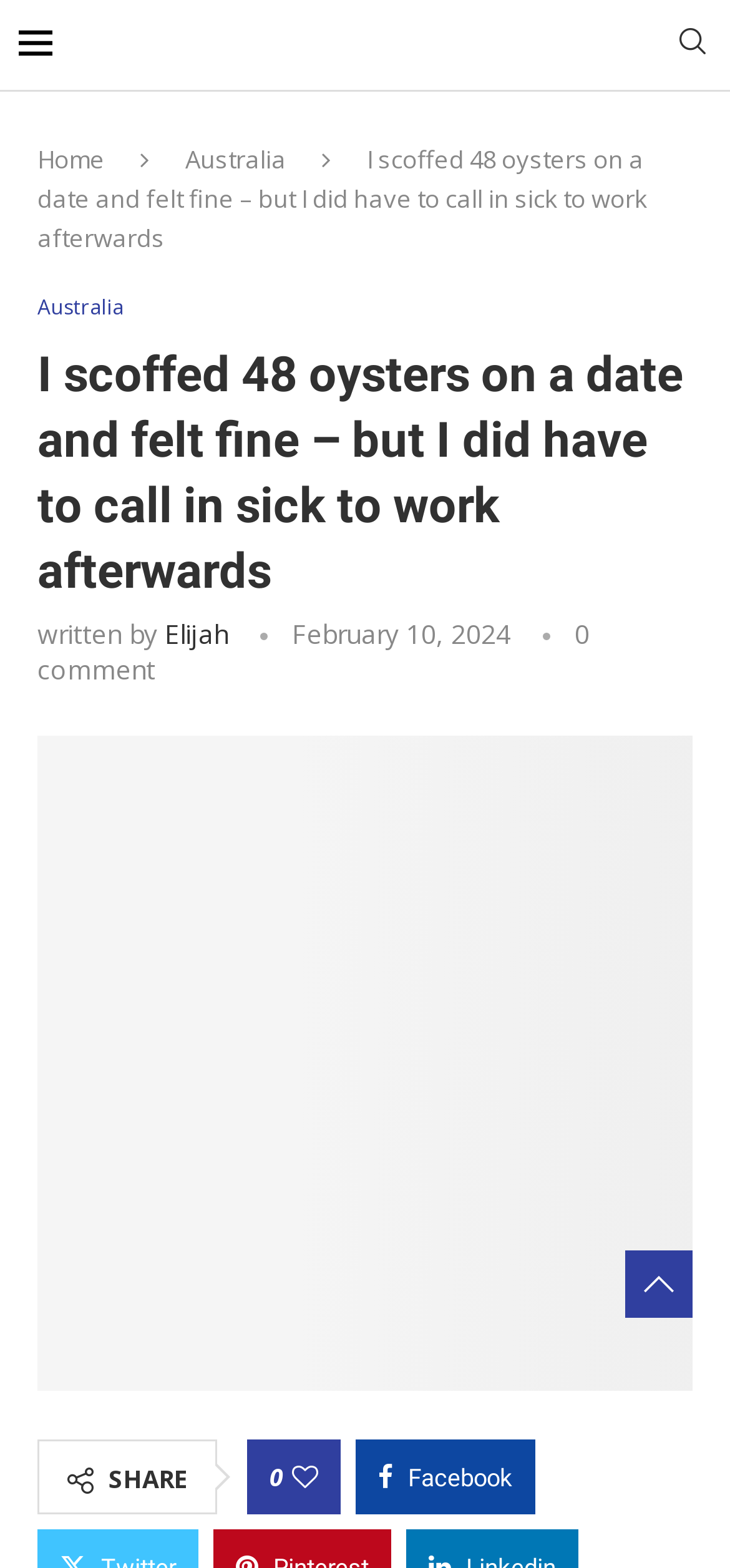What is the date of the article?
Give a detailed and exhaustive answer to the question.

The date of the article is mentioned in the time element, which contains the text 'February 10, 2024'.